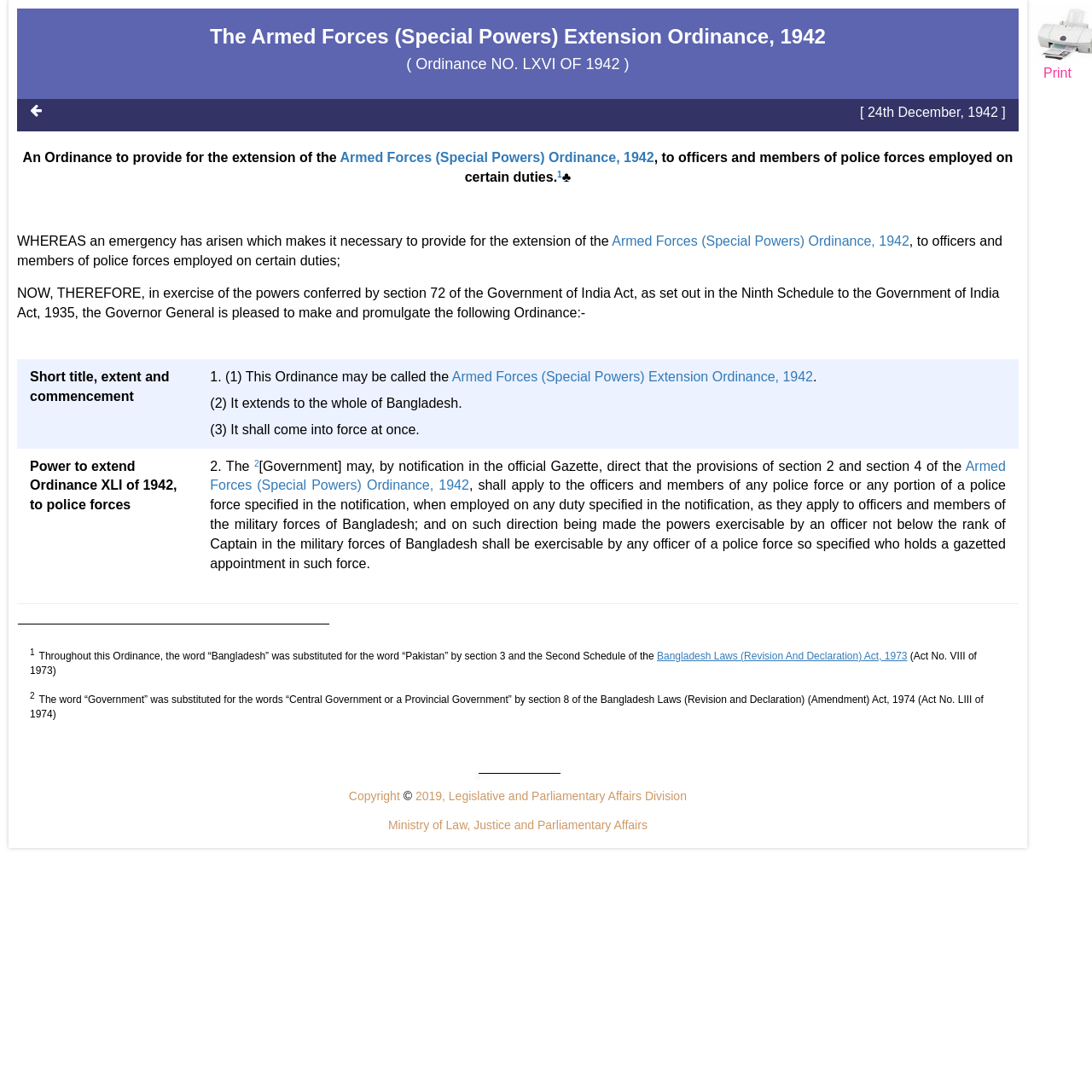Please respond to the question with a concise word or phrase:
What is the date of the ordinance?

24th December, 1942